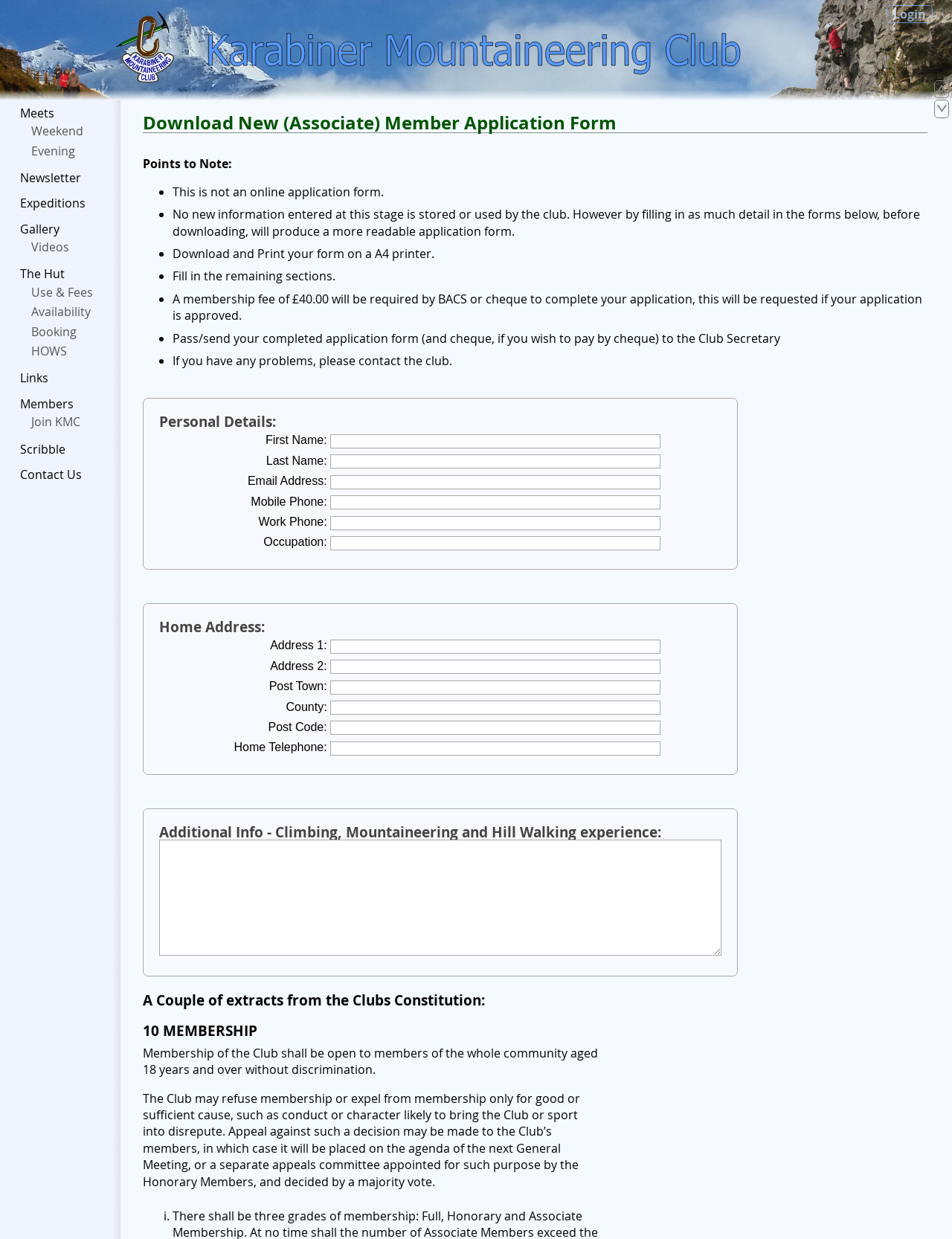Find the bounding box coordinates for the HTML element specified by: "繁體中文".

None